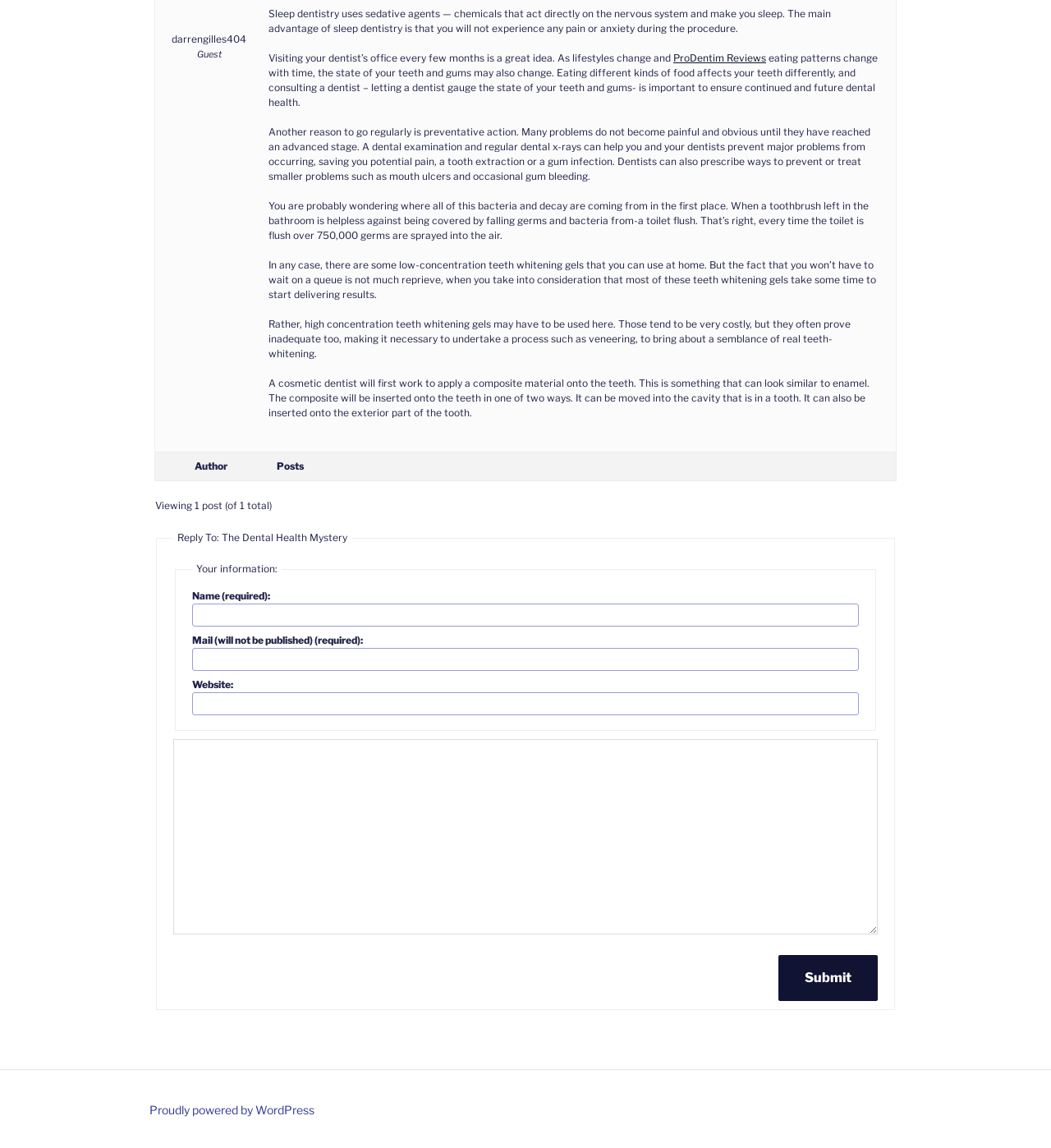Extract the bounding box of the UI element described as: "parent_node: Comment name="author" placeholder="Name *"".

None